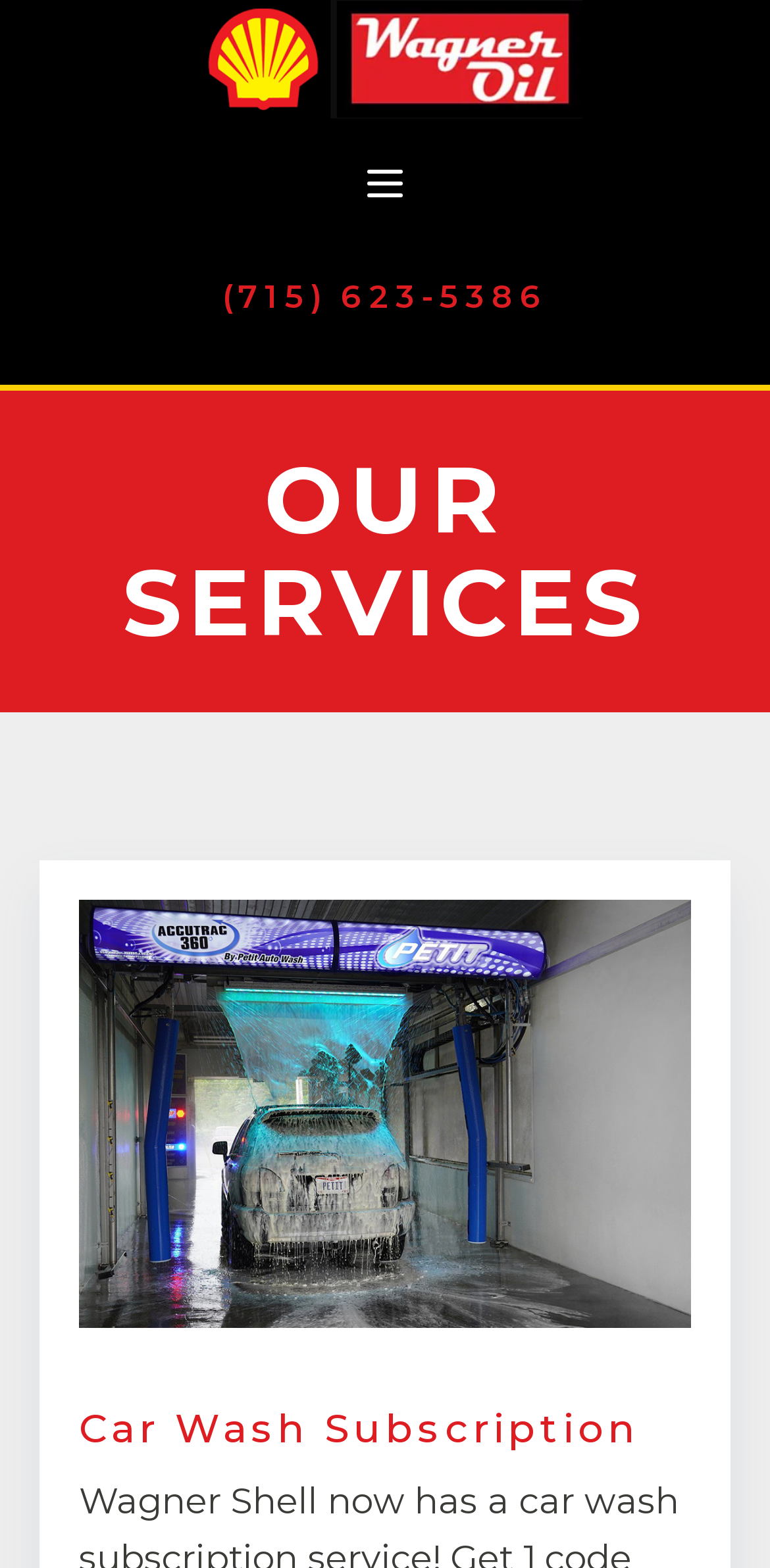Using the webpage screenshot, find the UI element described by Download Index Policy Paper. Provide the bounding box coordinates in the format (top-left x, top-left y, bottom-right x, bottom-right y), ensuring all values are floating point numbers between 0 and 1.

None